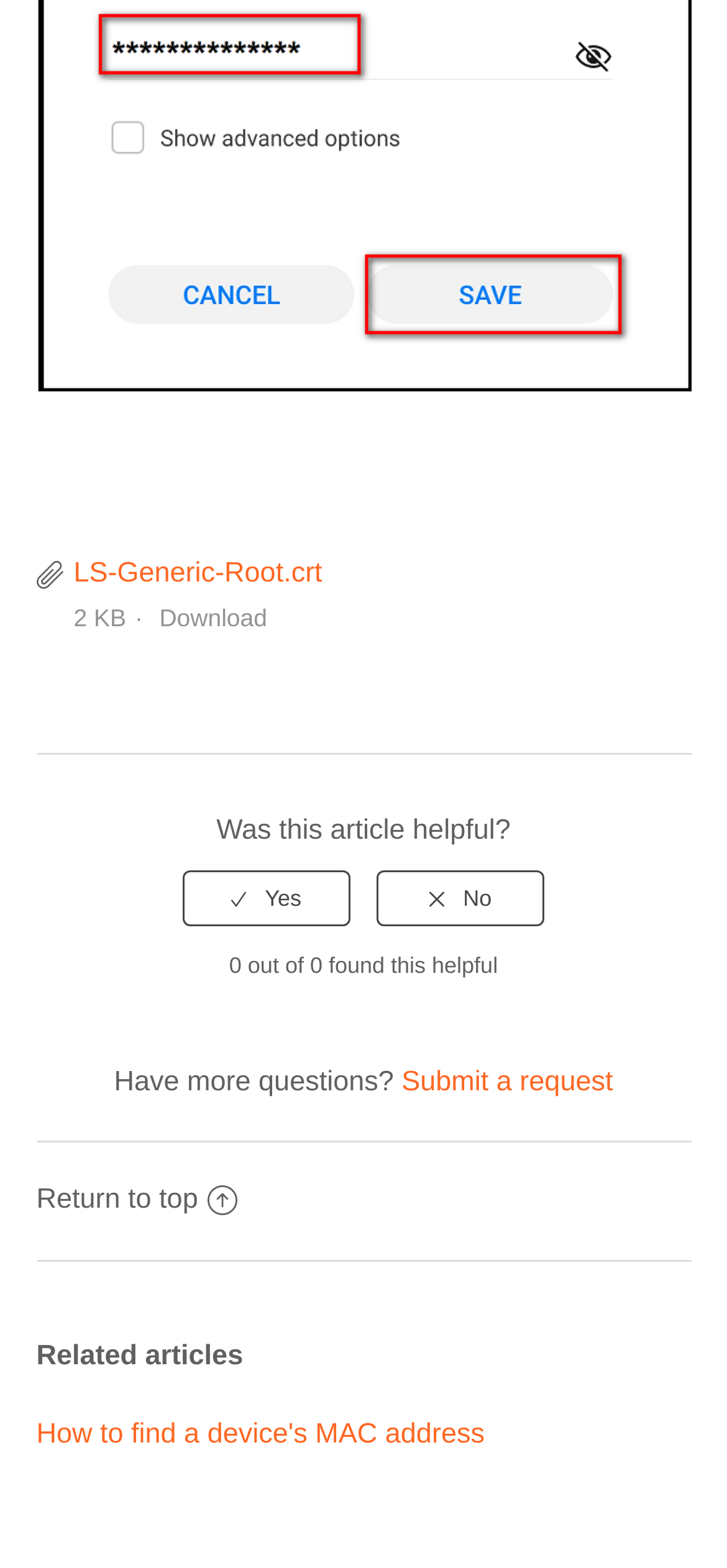Identify the bounding box coordinates for the UI element described as: "title="Yes"". The coordinates should be provided as four floats between 0 and 1: [left, top, right, bottom].

[0.251, 0.555, 0.482, 0.591]